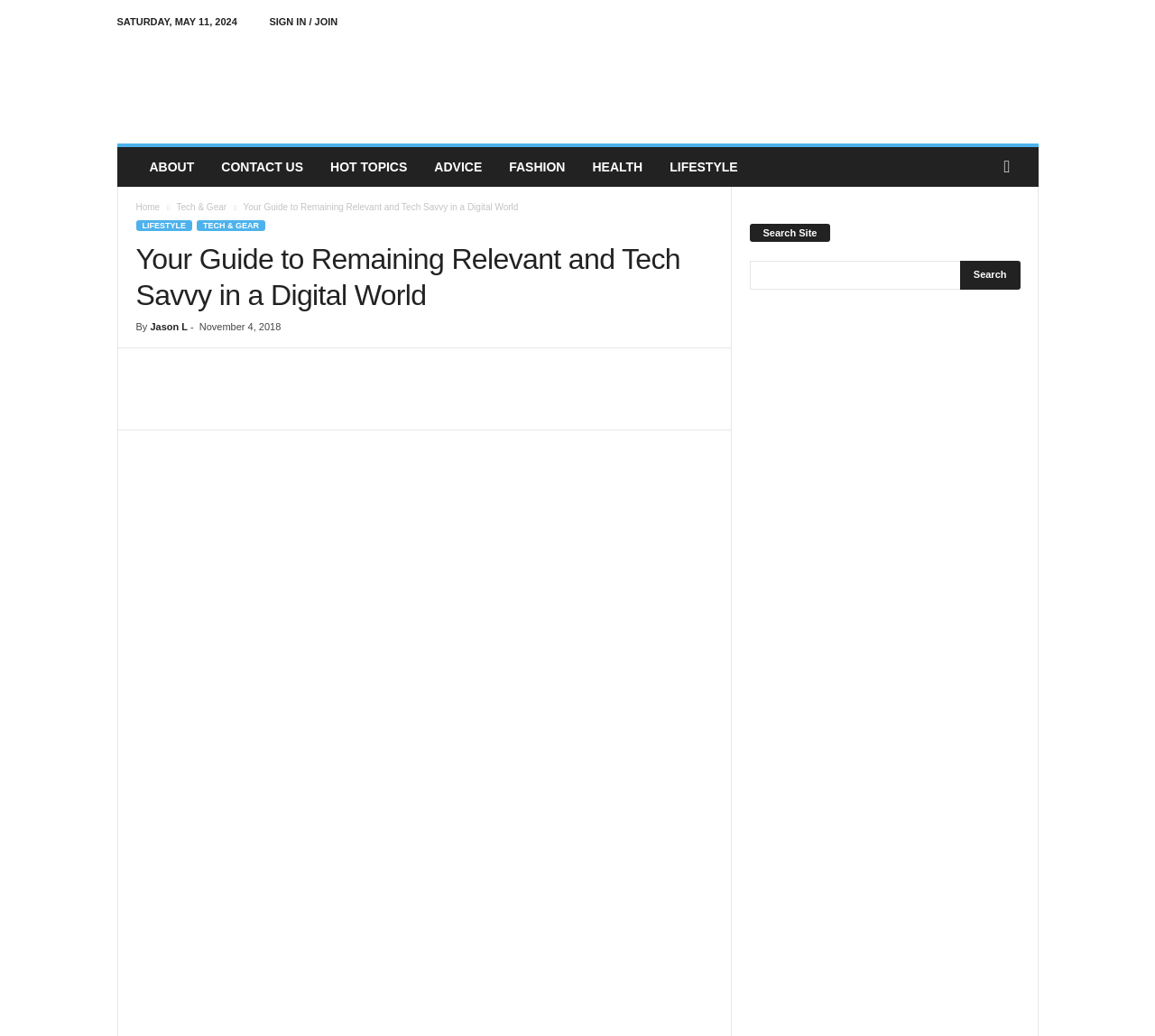Identify the main heading from the webpage and provide its text content.

Your Guide to Remaining Relevant and Tech Savvy in a Digital World